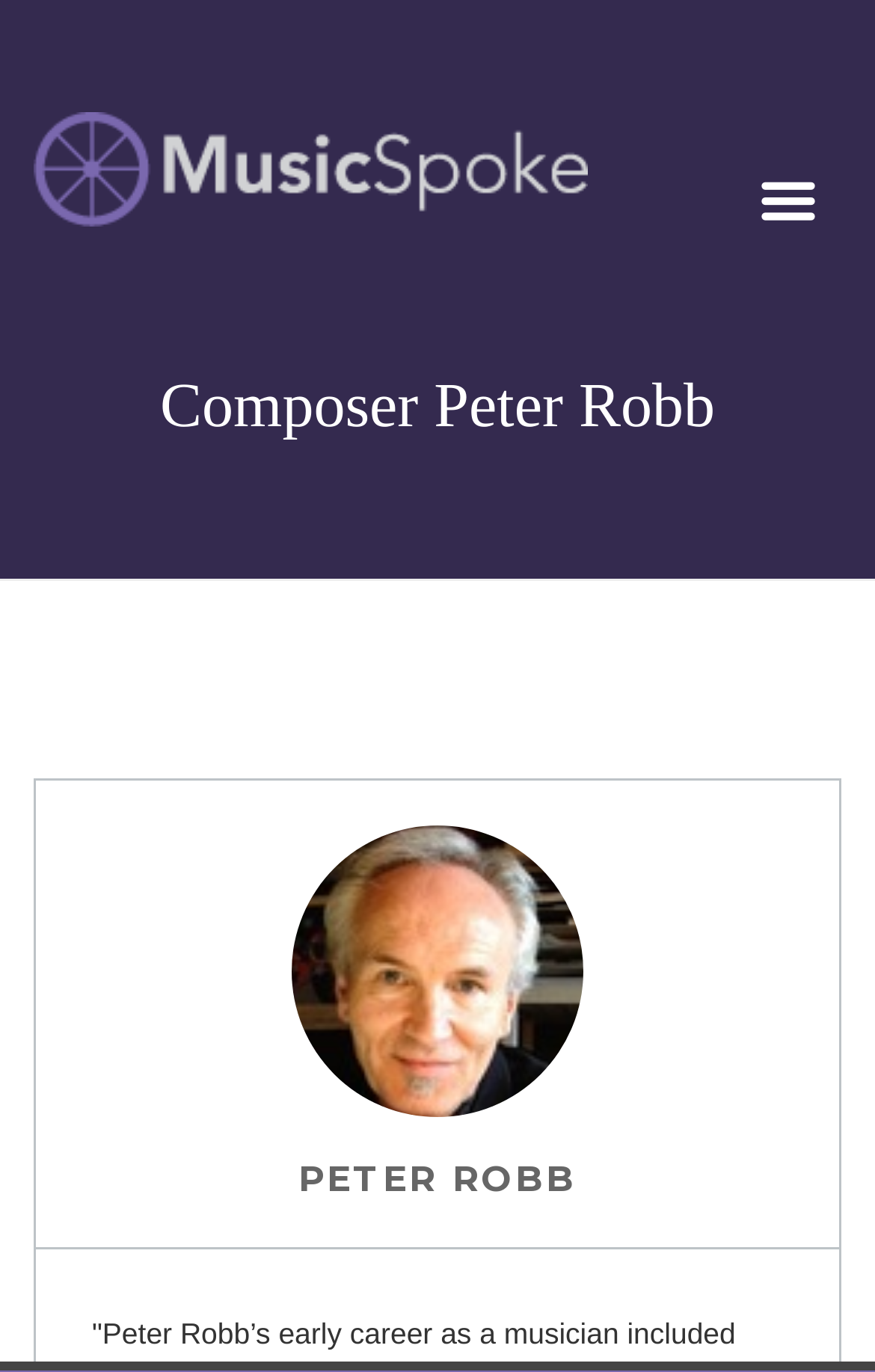Answer this question using a single word or a brief phrase:
What is the name of the composer featured on this page?

Peter Robb